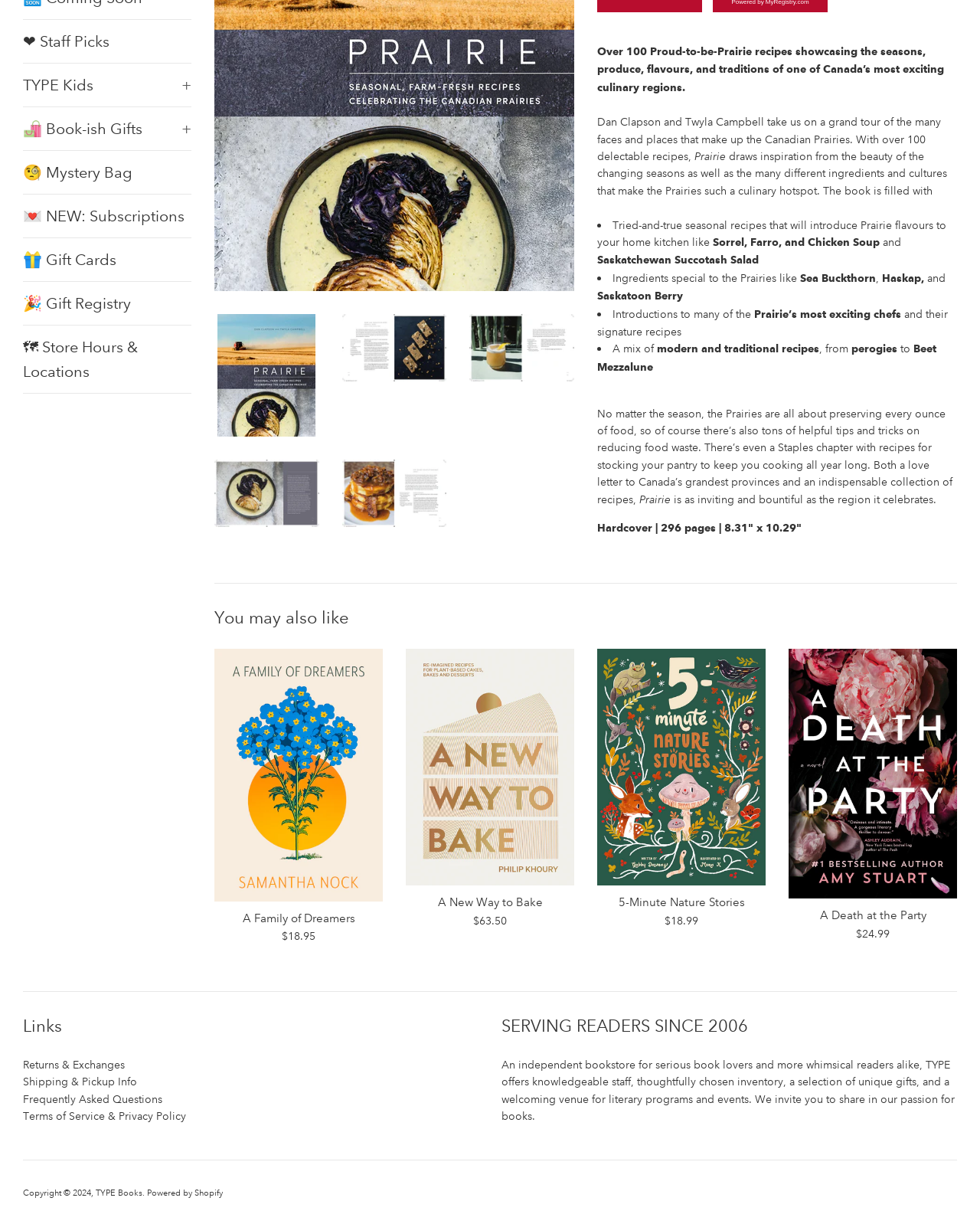Provide the bounding box coordinates of the HTML element described by the text: "Shipping & Pickup Info".

[0.023, 0.878, 0.14, 0.89]